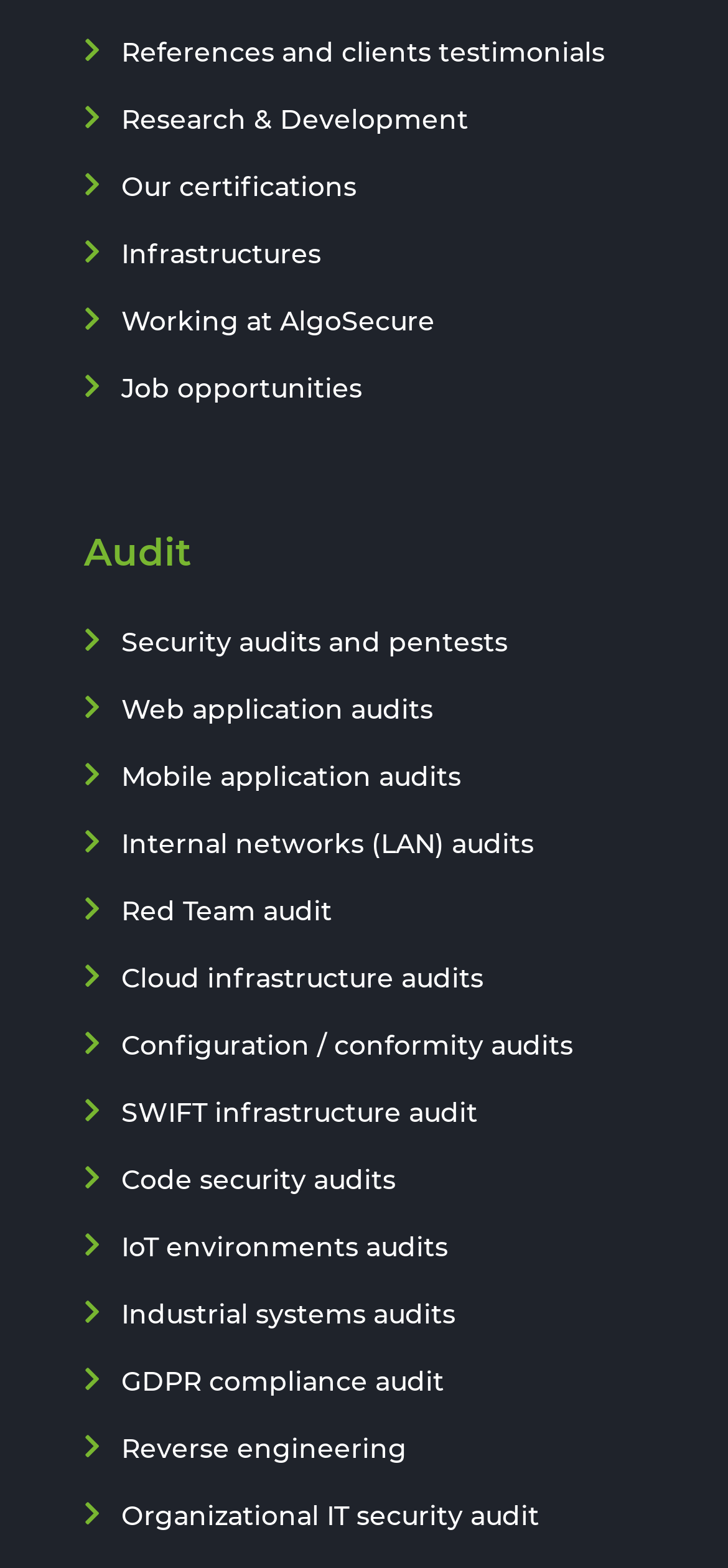Locate the bounding box coordinates of the item that should be clicked to fulfill the instruction: "Read about security audits and pentests".

[0.167, 0.399, 0.421, 0.697]